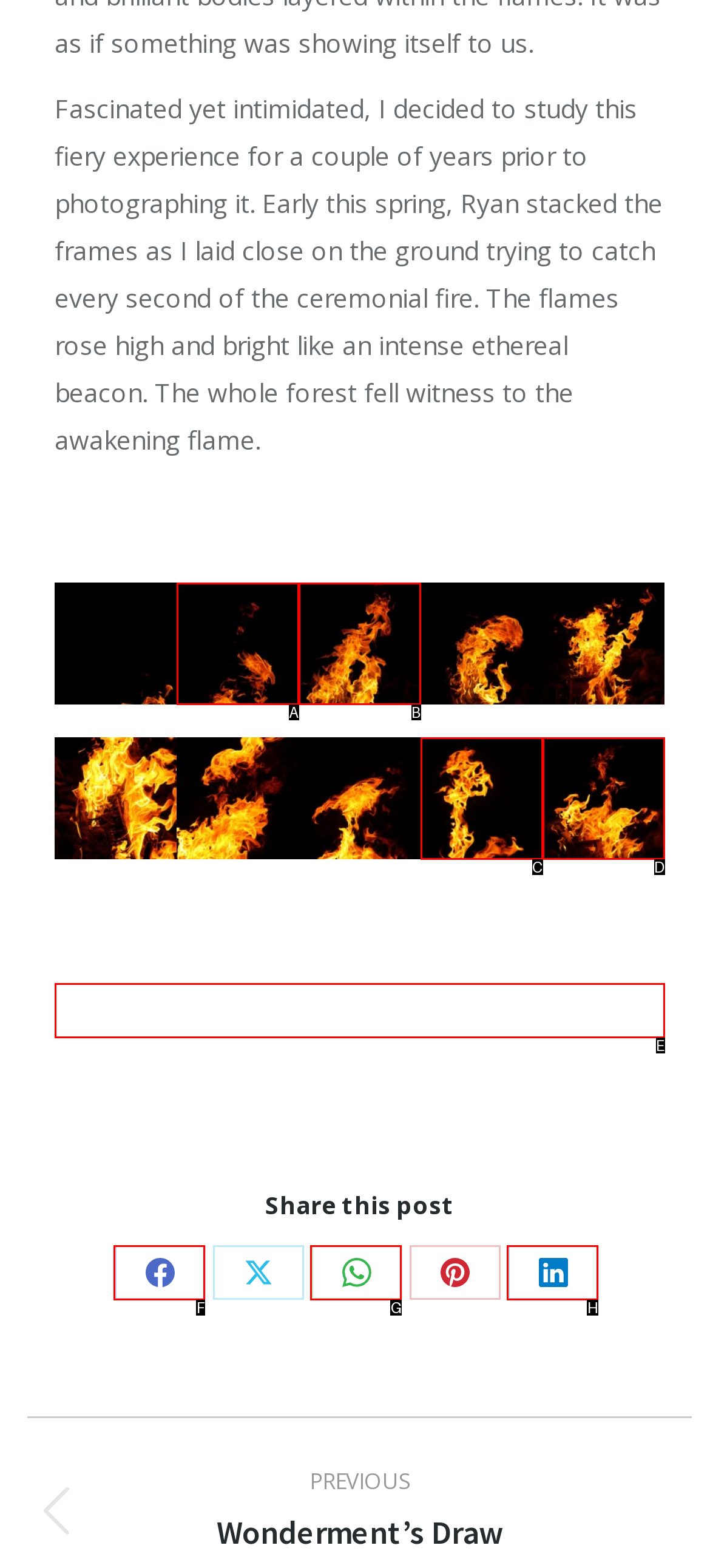Choose the option that best matches the element: Share on FacebookShare on Facebook
Respond with the letter of the correct option.

F